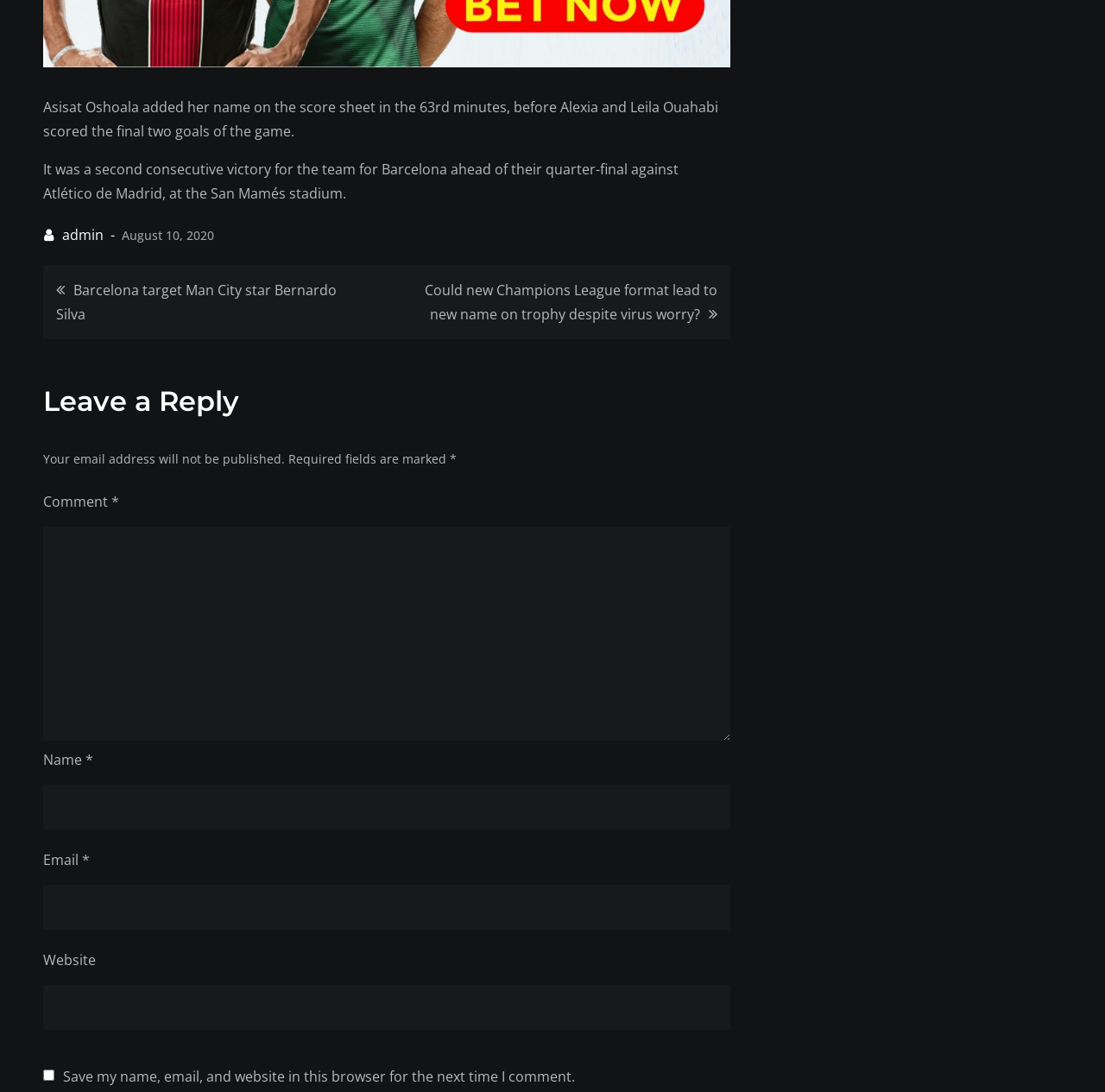What is the date of the post?
Refer to the image and provide a one-word or short phrase answer.

August 10, 2020